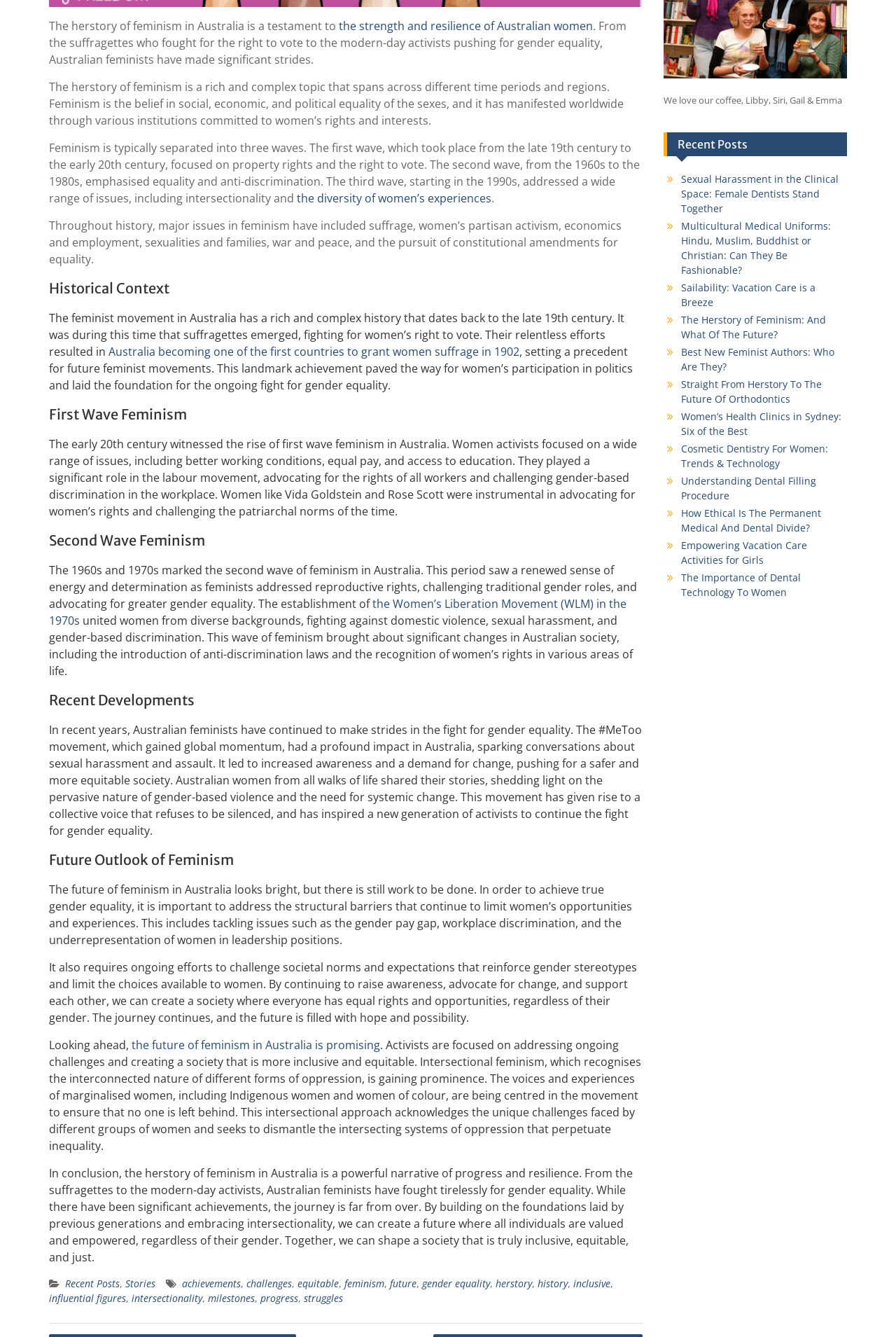What is the goal of intersectional feminism?
Craft a detailed and extensive response to the question.

According to the webpage, intersectional feminism recognizes the interconnected nature of different forms of oppression and seeks to dismantle these intersecting systems of oppression, ensuring that no one is left behind.